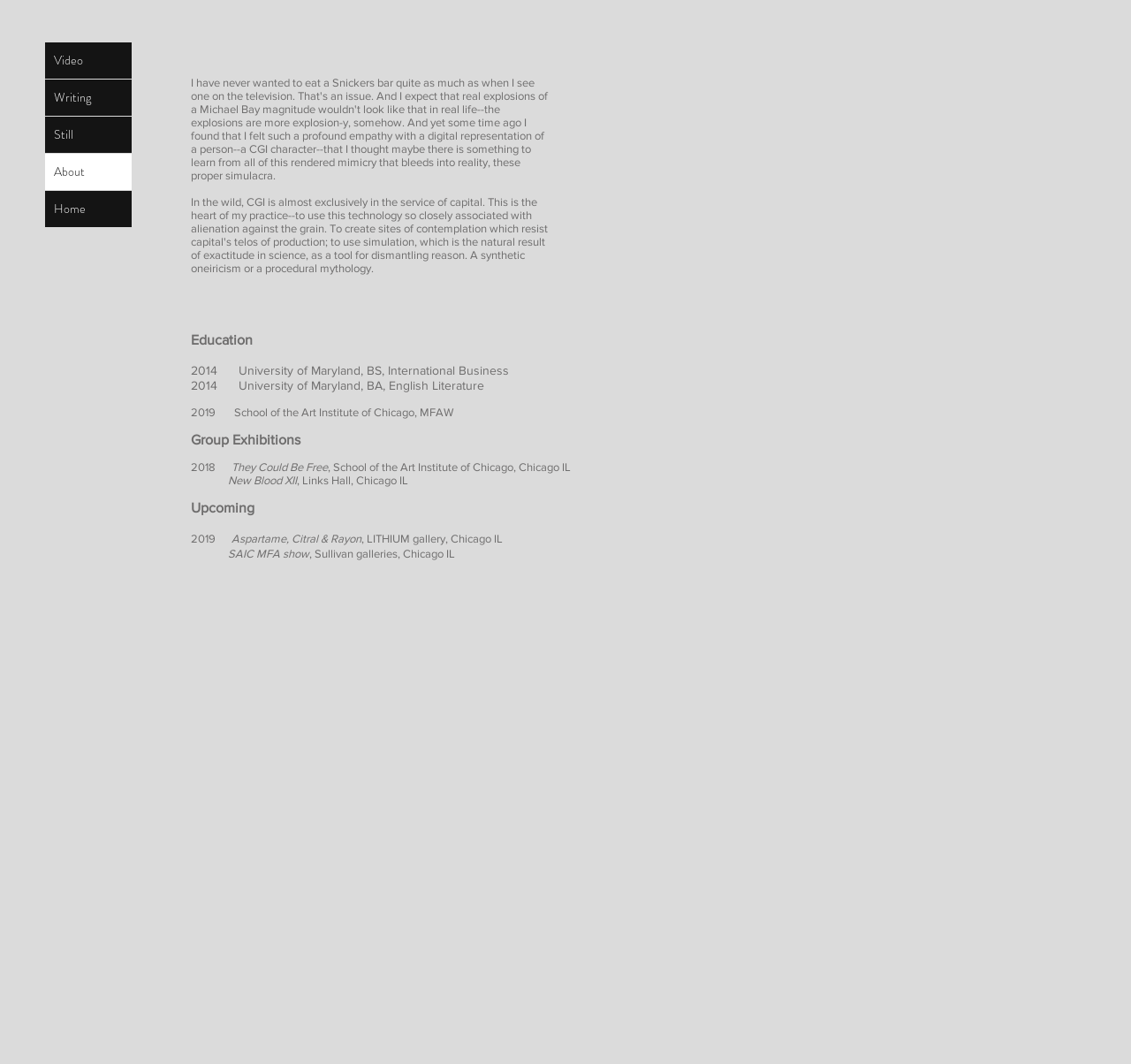What is the name of the school where Philmulliken earned an MFAW?
Provide a one-word or short-phrase answer based on the image.

School of the Art Institute of Chicago